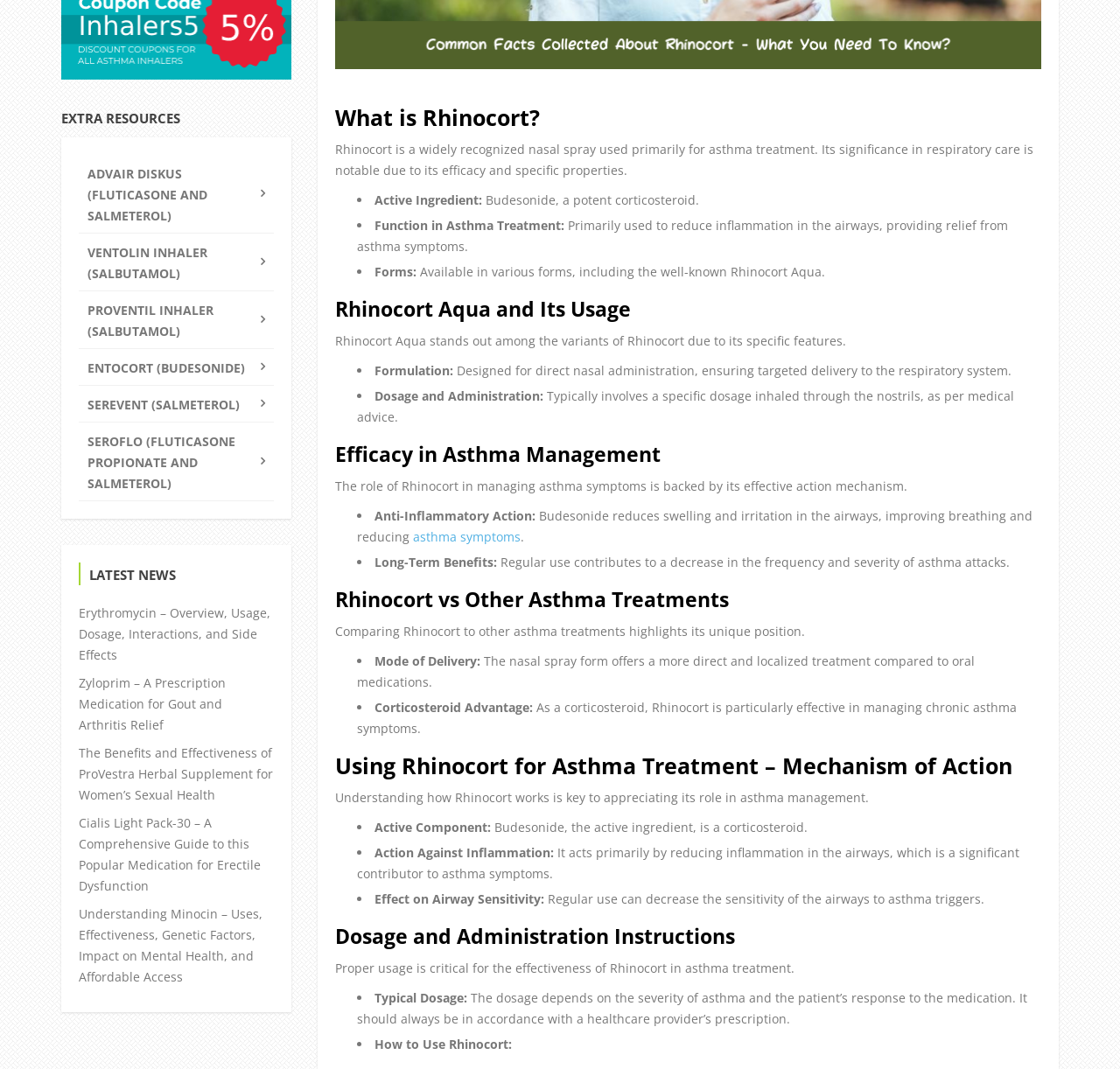Bounding box coordinates are to be given in the format (top-left x, top-left y, bottom-right x, bottom-right y). All values must be floating point numbers between 0 and 1. Provide the bounding box coordinate for the UI element described as: Ventolin Inhaler (Salbutamol)

[0.07, 0.218, 0.244, 0.271]